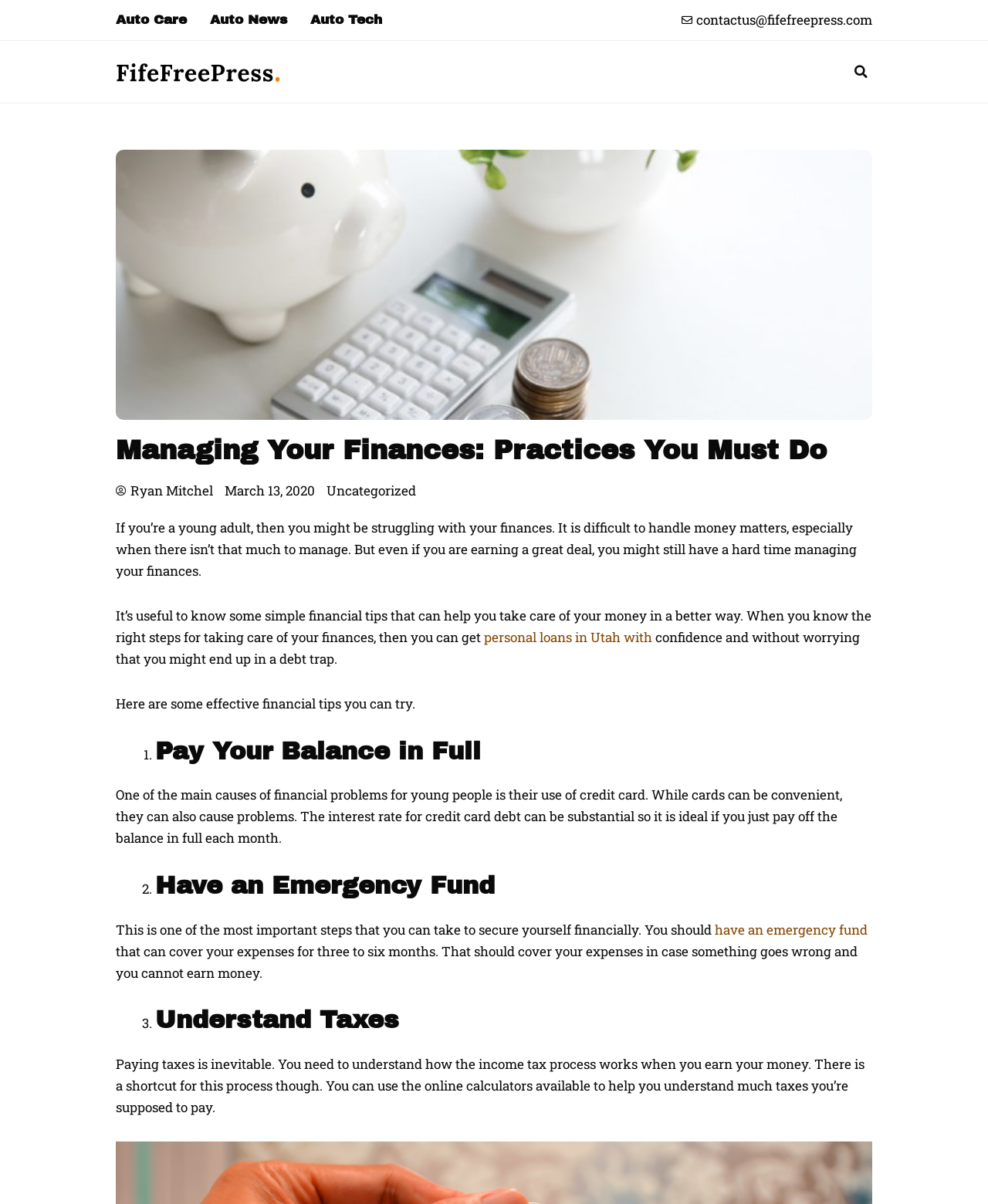Review the image closely and give a comprehensive answer to the question: What is the author's name of the article?

I found the author's name by looking at the static text element with the content 'Ryan Mitchel' which is located below the heading 'Managing Your Finances: Practices You Must Do'.